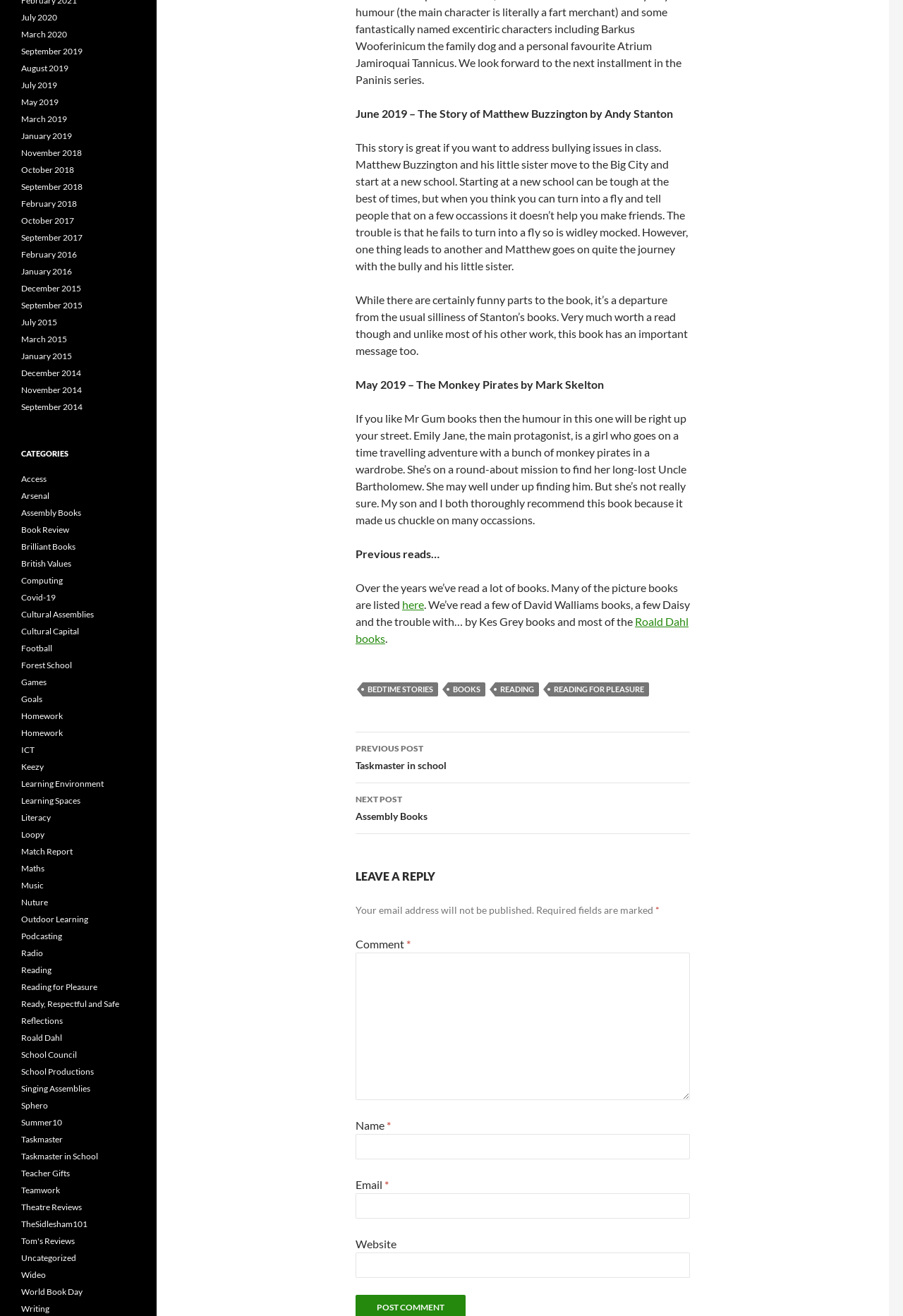Determine the bounding box coordinates for the element that should be clicked to follow this instruction: "Click on the 'NEXT POST Assembly Books' link". The coordinates should be given as four float numbers between 0 and 1, in the format [left, top, right, bottom].

[0.394, 0.595, 0.764, 0.634]